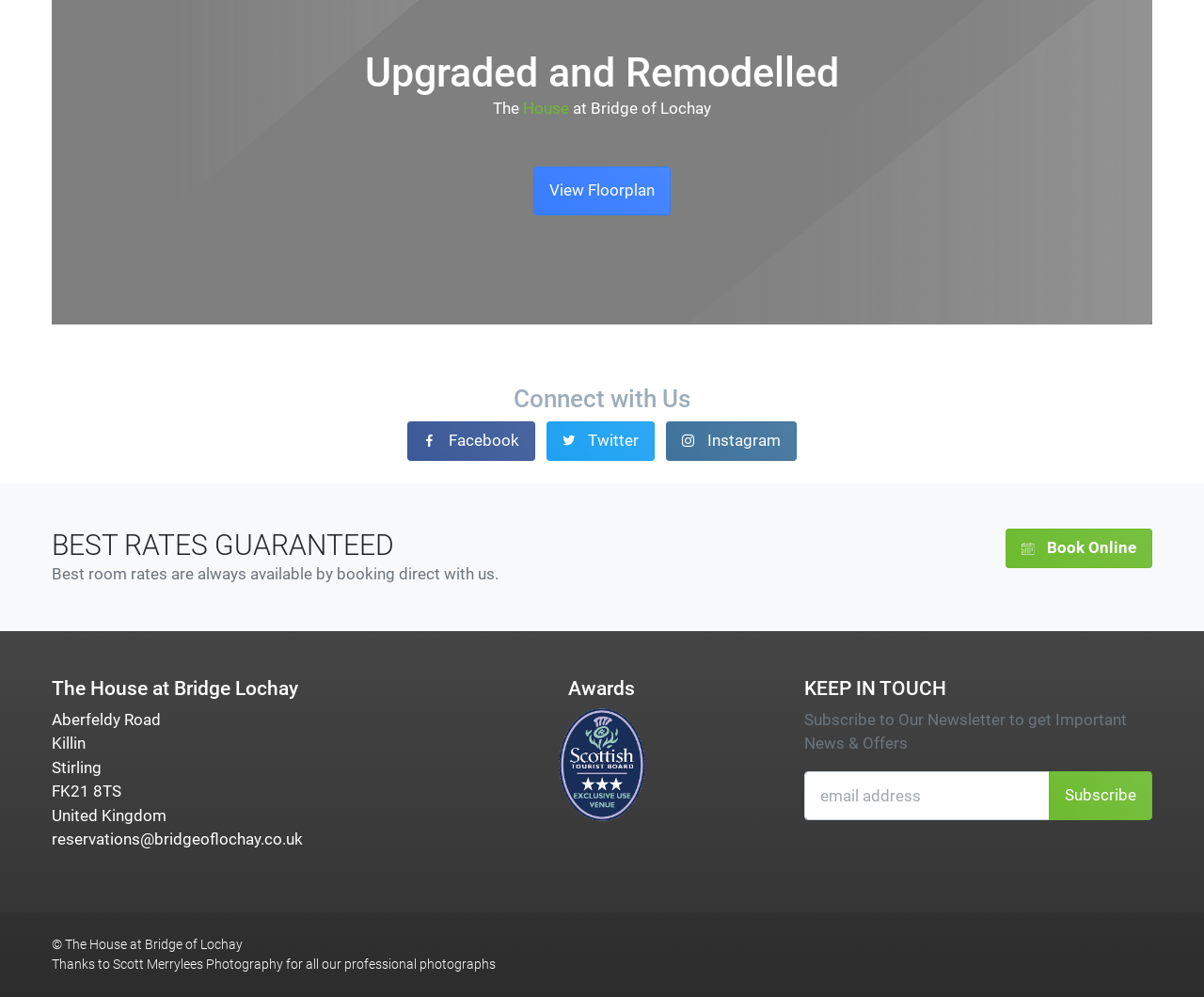How can I book a room online?
Refer to the image and give a detailed answer to the question.

I found the answer by looking at the link element with the text 'Book Online' which is located near the heading 'BEST RATES GUARANTEED'.